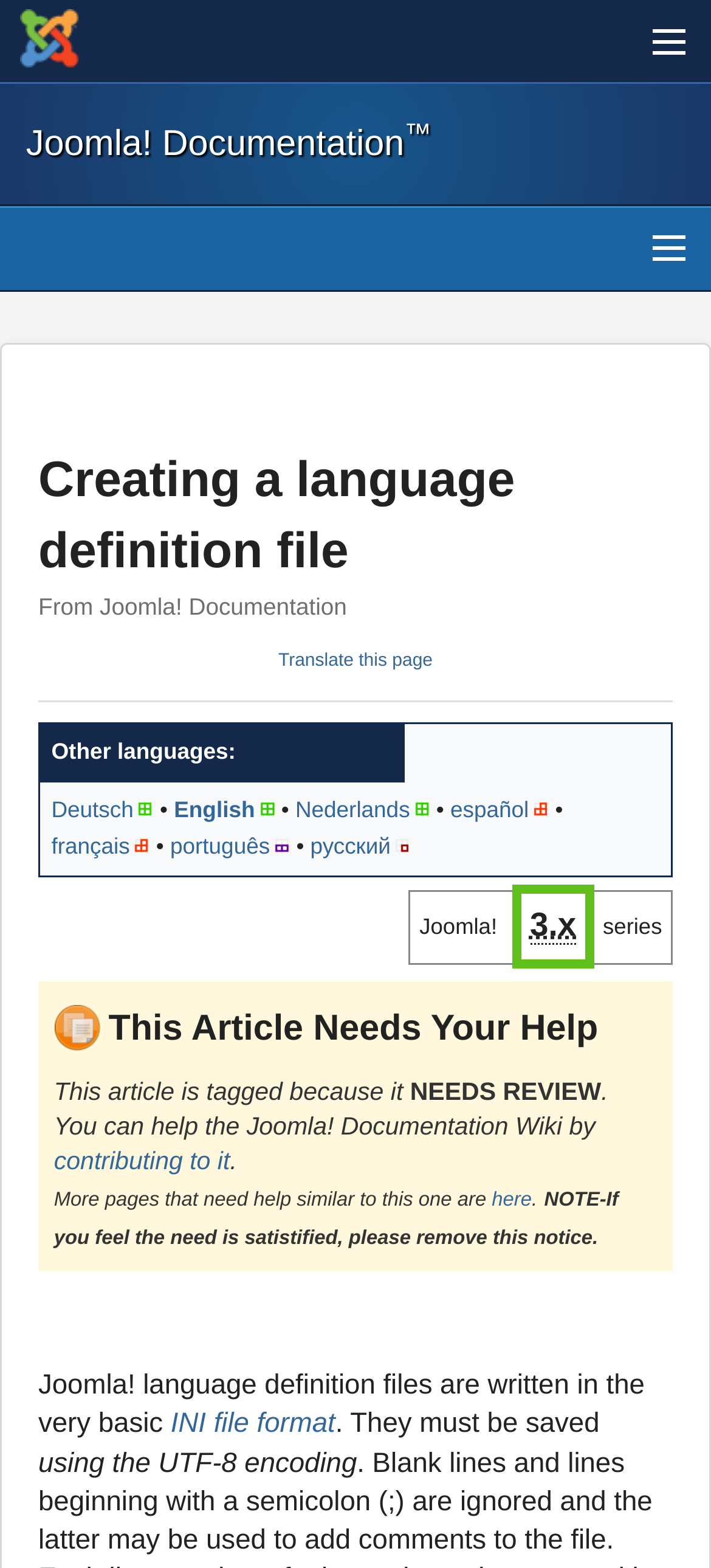Locate the bounding box coordinates of the area where you should click to accomplish the instruction: "Browse".

[0.0, 0.237, 1.0, 0.289]